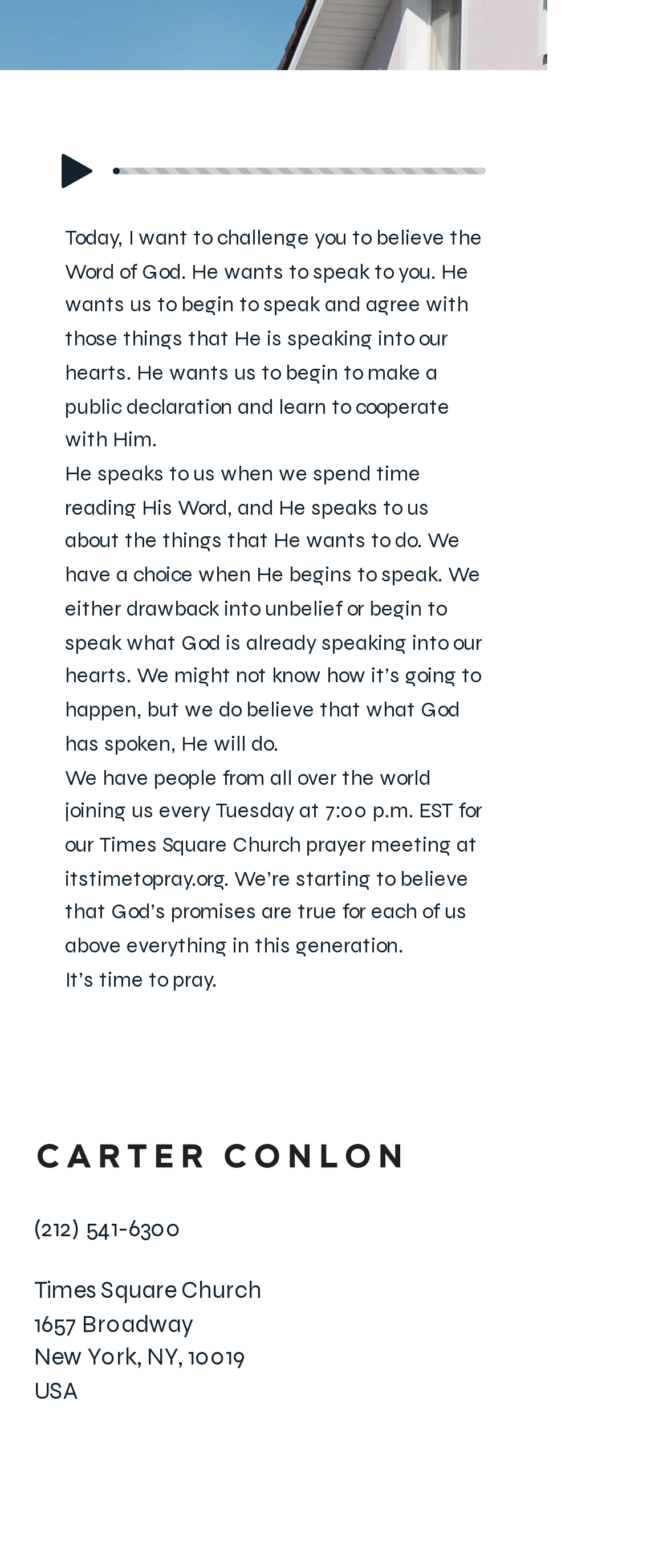Provide the bounding box coordinates of the HTML element described by the text: "(212) 541-6300".

[0.051, 0.774, 0.272, 0.792]